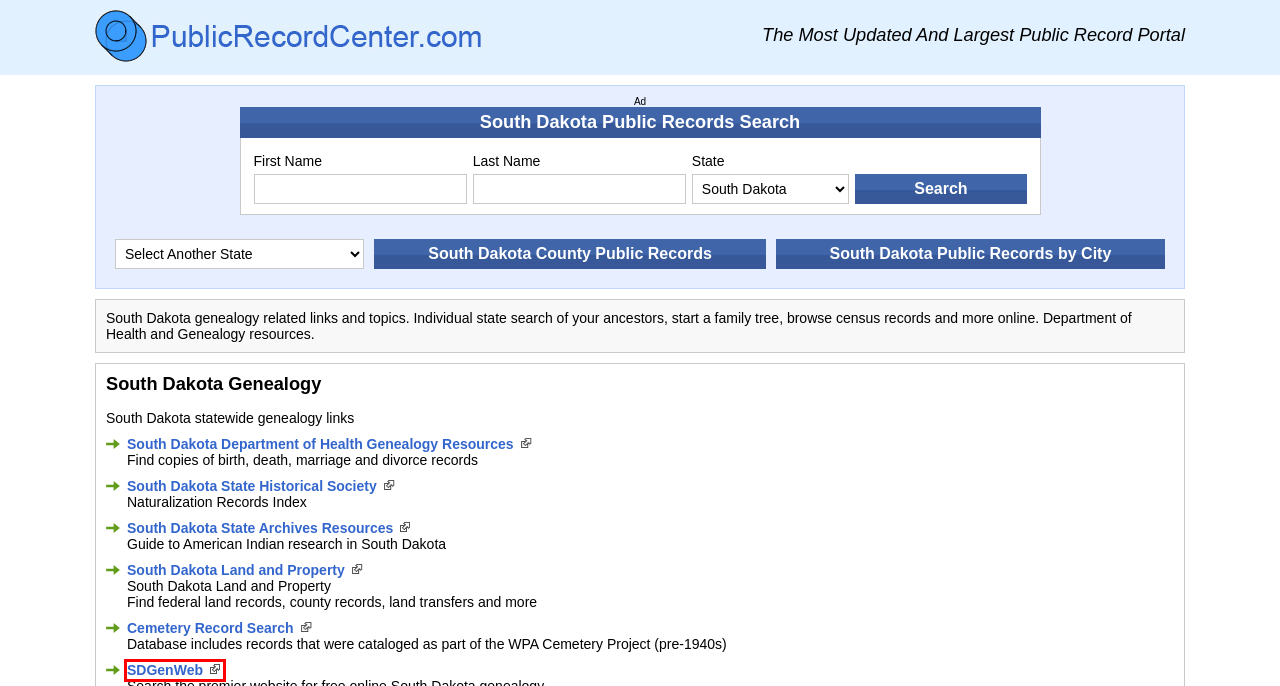Examine the screenshot of a webpage with a red bounding box around a UI element. Select the most accurate webpage description that corresponds to the new page after clicking the highlighted element. Here are the choices:
A. South Dakota Cities Public Records, Criminal Records And Background Checks Portal
B. SDGENWEB
C. Oklahoma Free Public Records, Criminal Records And Background Checks
D. Washington DC Free Public Records, Criminal Records And Background Checks
E. Indiana Free Public Records, Criminal Records And Background Checks
F. South Dakota Land and Property • FamilySearch
G. Free Public Records From The Most Updated Public Sources
H. South dakota County Public Records

B